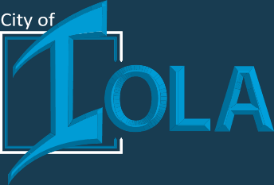Use a single word or phrase to answer the question:
What is the significance of the sweeping arc in the logo?

Conveys movement and progress